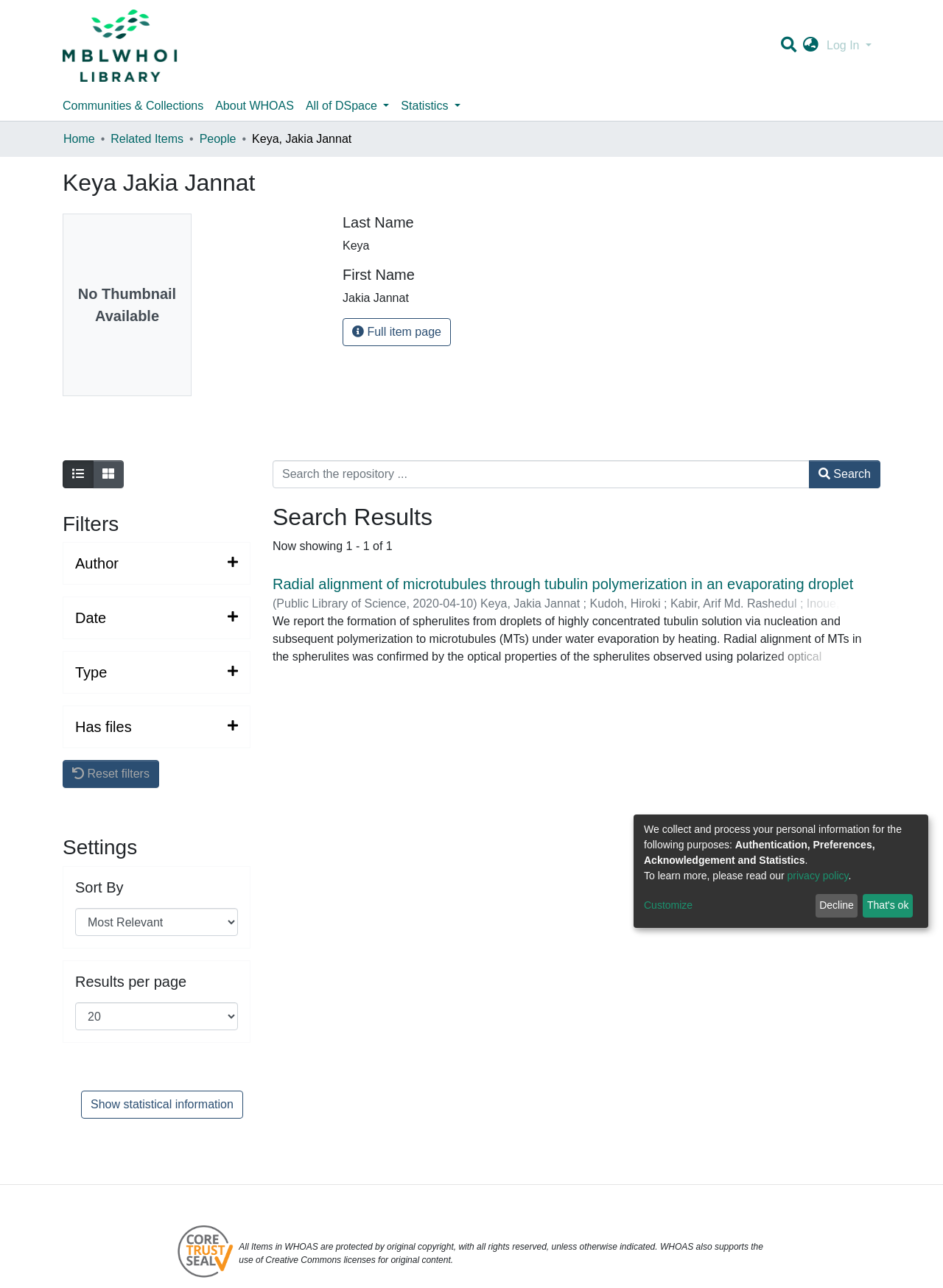Provide your answer in one word or a succinct phrase for the question: 
What is the date of the item?

2020-04-10